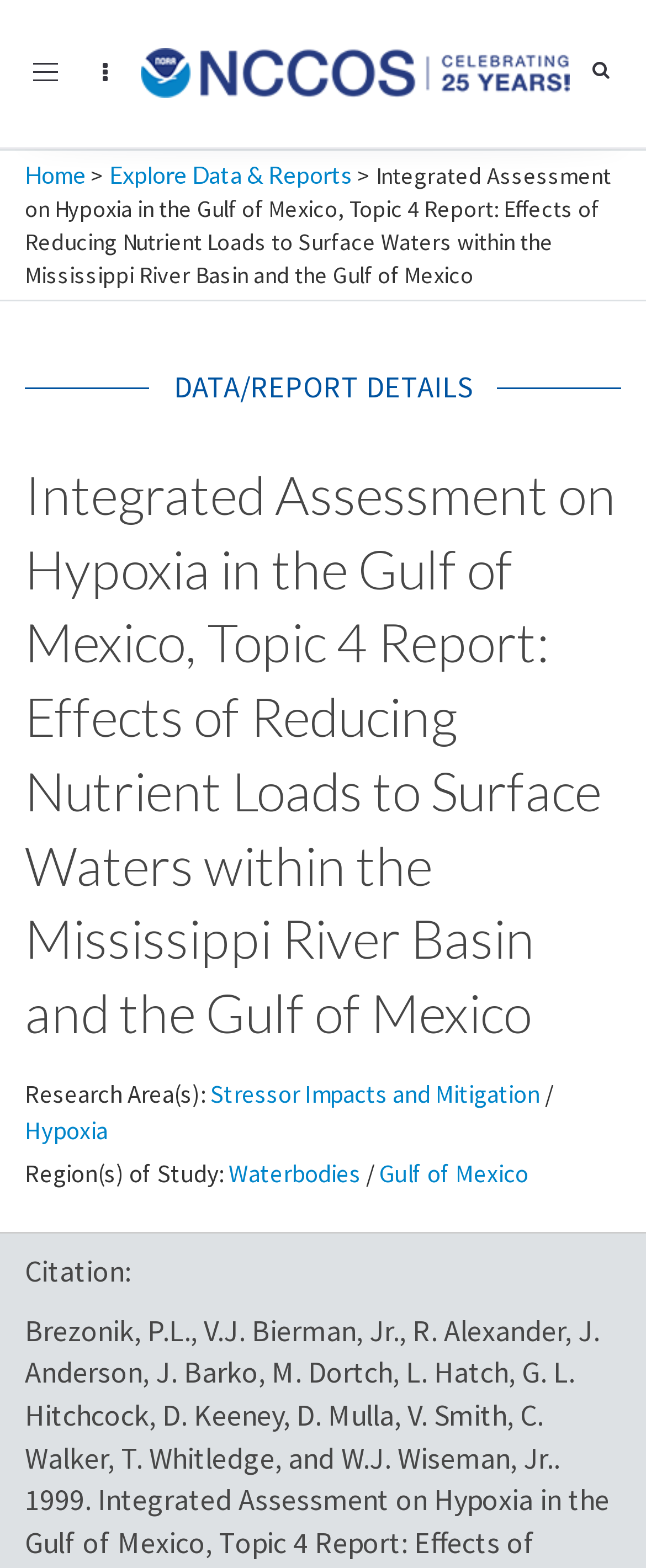What is the topic of the report?
Please use the image to deliver a detailed and complete answer.

Based on the webpage content, specifically the heading 'Integrated Assessment on Hypoxia in the Gulf of Mexico, Topic 4 Report: Effects of Reducing Nutrient Loads to Surface Waters within the Mississippi River Basin and the Gulf of Mexico', it is clear that the topic of the report is hypoxia in the Gulf of Mexico.